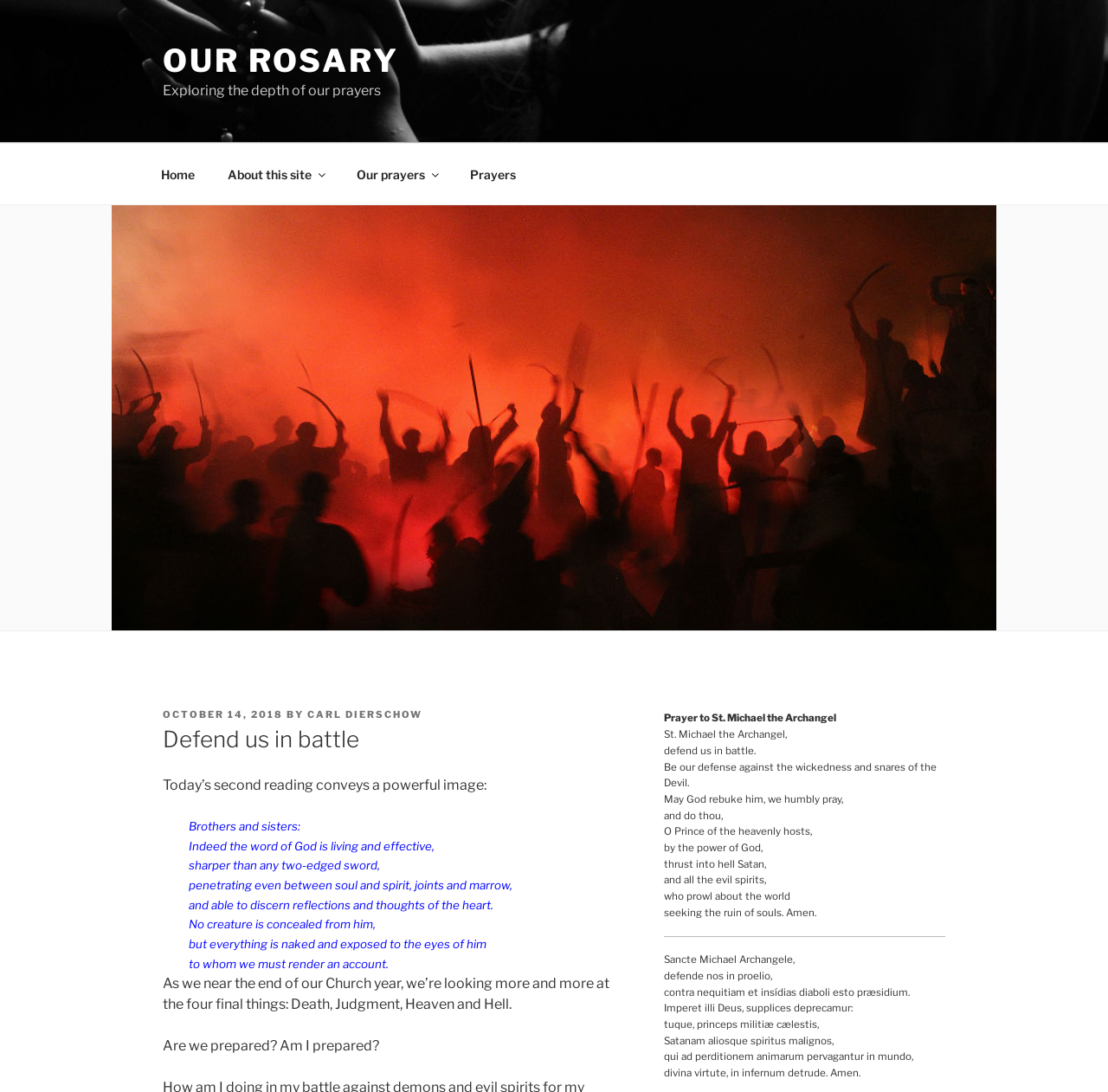What is the language of the prayer at the bottom of the page?
Provide a fully detailed and comprehensive answer to the question.

The prayer at the bottom of the page is written in Latin, as indicated by the use of Latin phrases such as 'Sancte Michael Archangele' and 'Imperet illi Deus'.